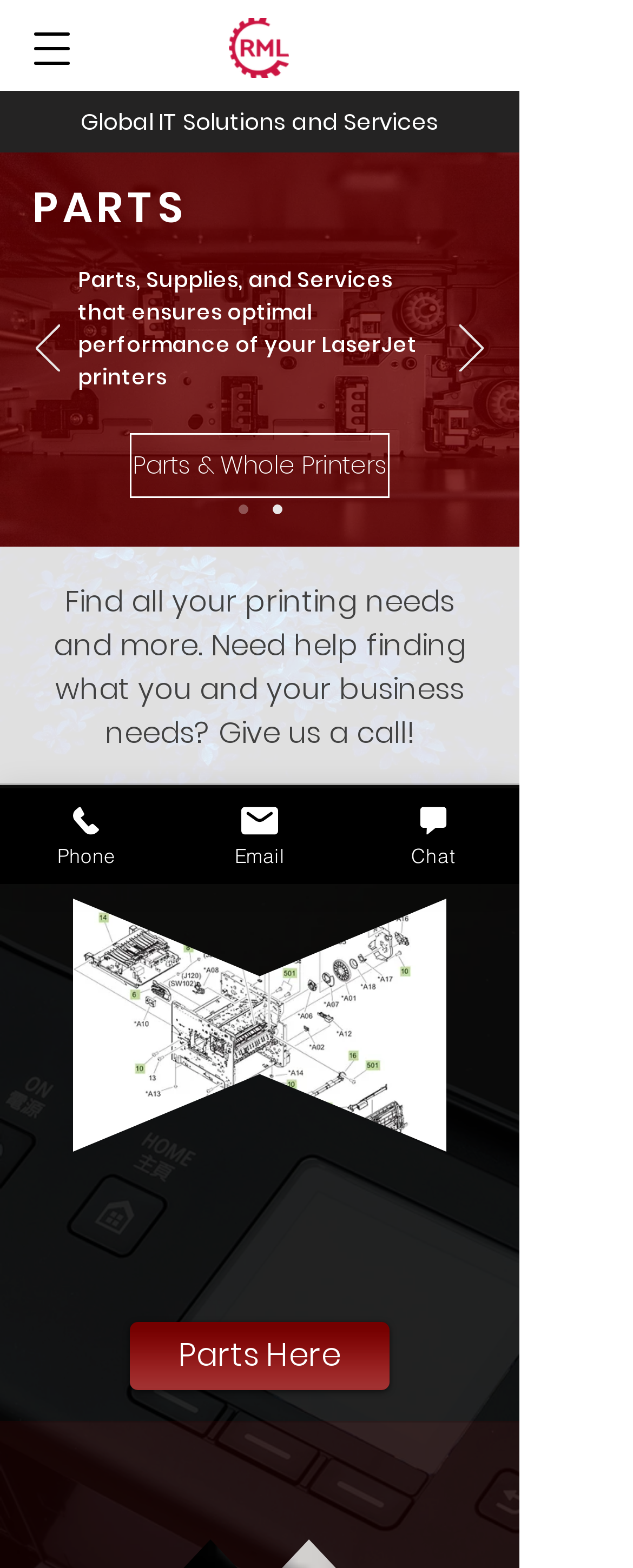What is the focus of the company's products?
Look at the image and respond to the question as thoroughly as possible.

The company's products seem to be focused on LaserJet printers as indicated by the heading 'Laserjet Printer Solutions' and the presence of text 'Parts, Supplies, and Services that ensures optimal performance of your LaserJet printers'.